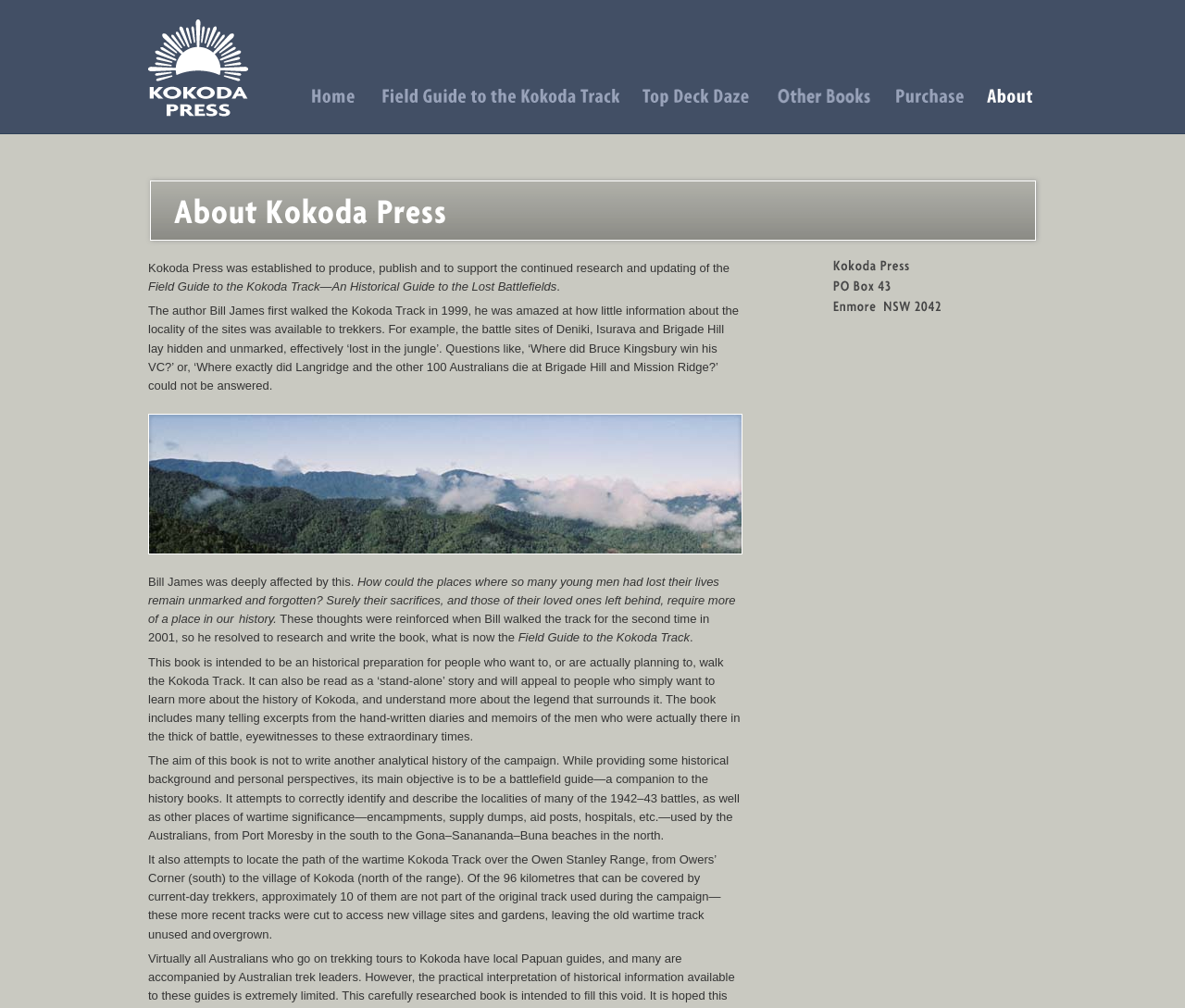With reference to the image, please provide a detailed answer to the following question: How much of the current Kokoda Track is not part of the original track?

According to the webpage, of the 96 kilometres that can be covered by current-day trekkers, approximately 10 of them are not part of the original track used during the campaign, but were cut to access new village sites and gardens, leaving the old wartime track unused and overgrown.